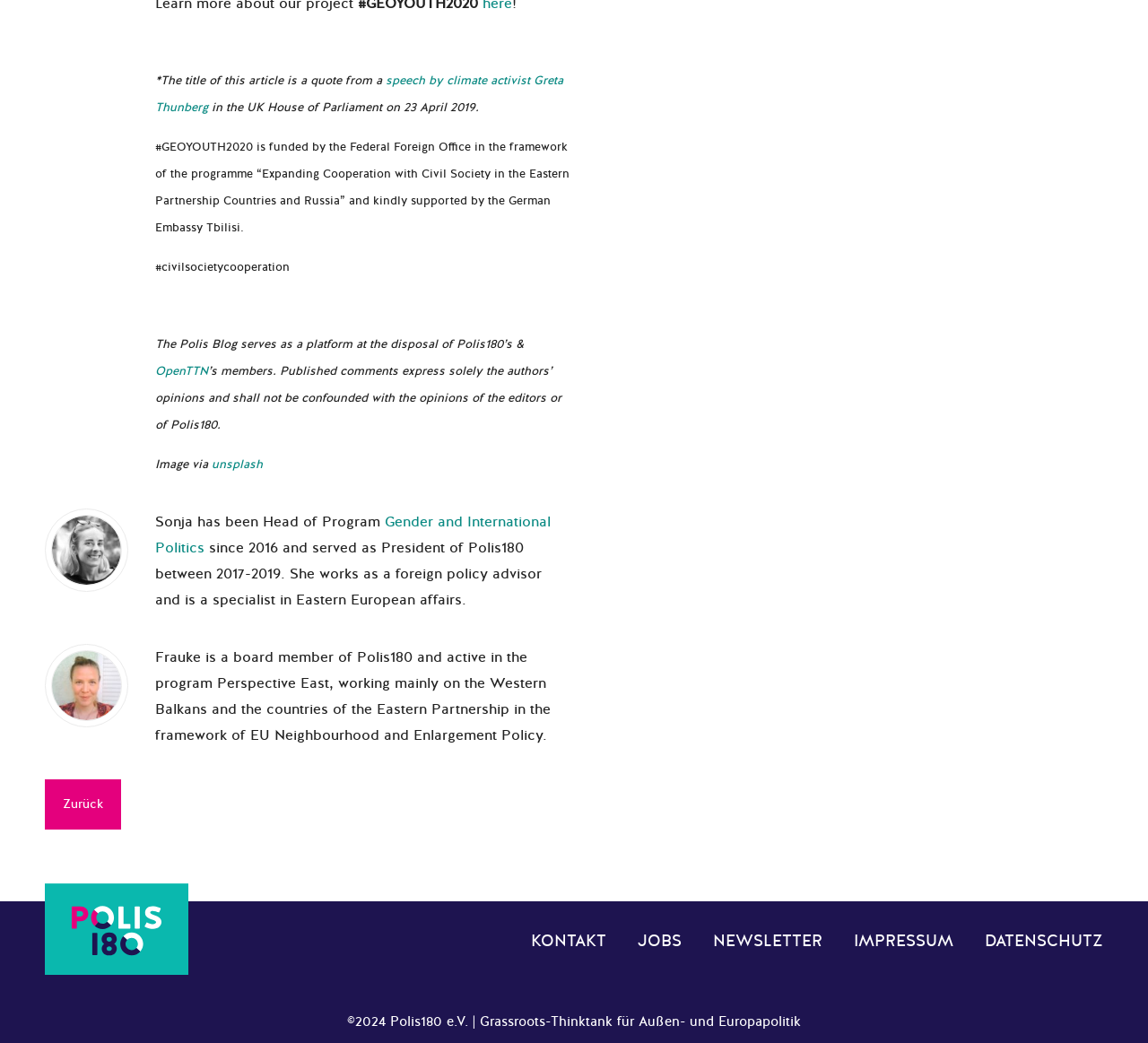How many authors are mentioned on this page? From the image, respond with a single word or brief phrase.

2